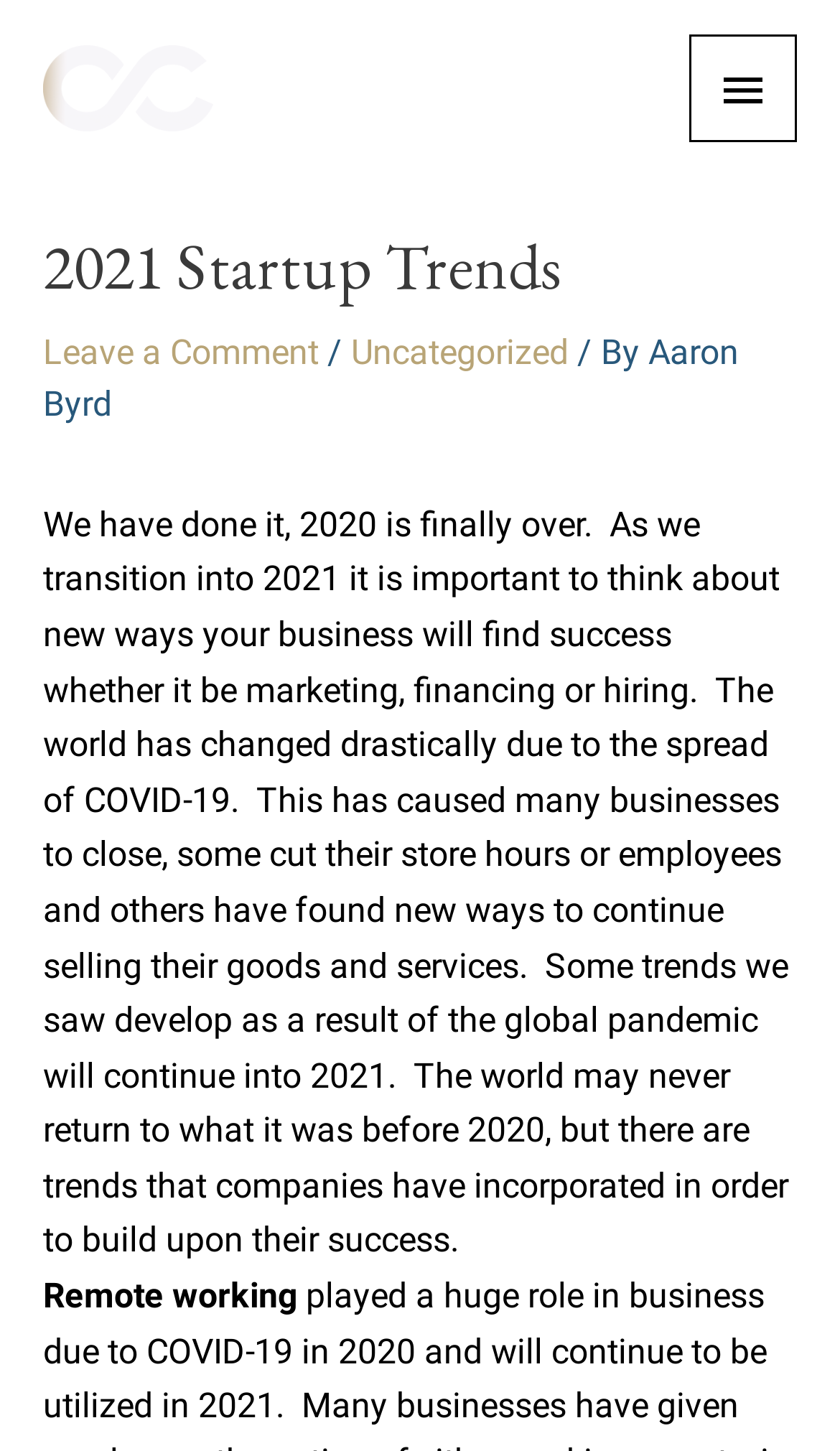Given the element description: "Thread", predict the bounding box coordinates of the UI element it refers to, using four float numbers between 0 and 1, i.e., [left, top, right, bottom].

None